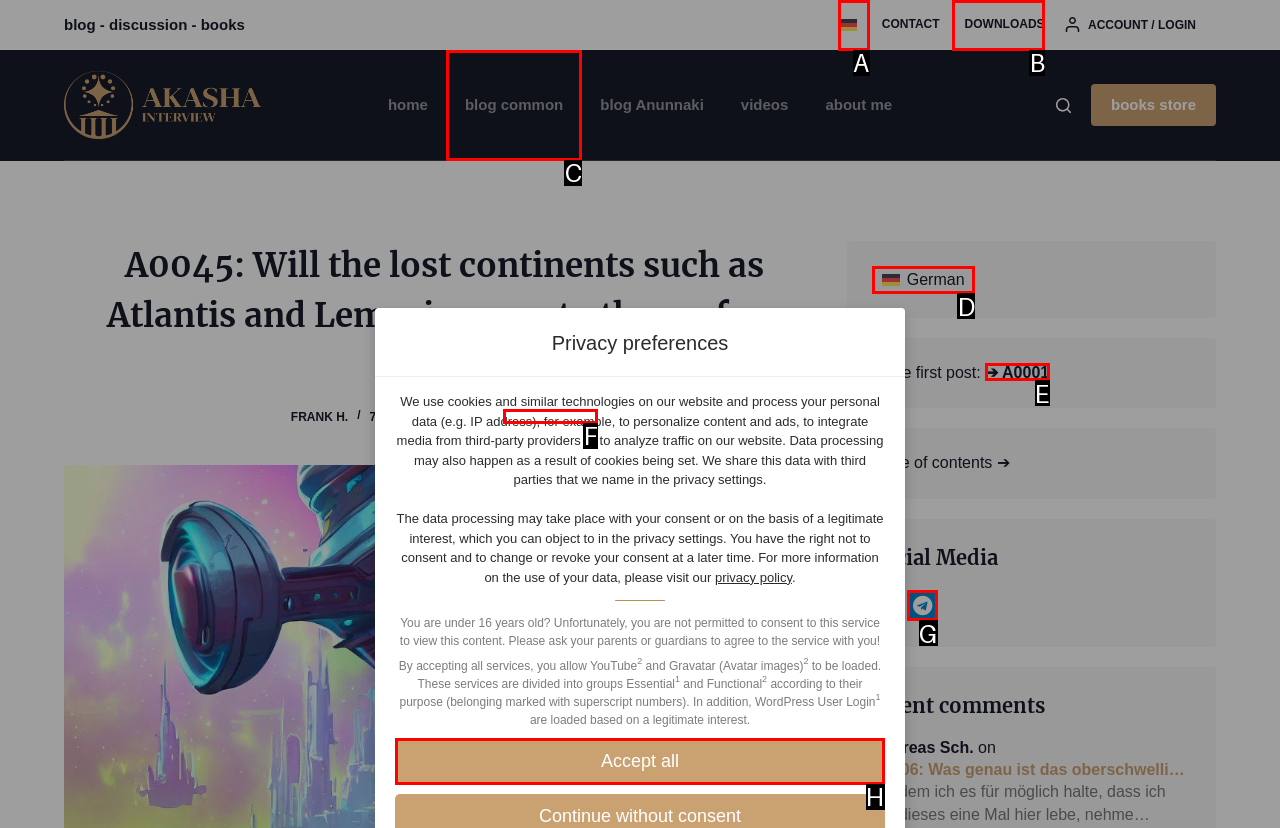Which UI element should be clicked to perform the following task: View all Solutions? Answer with the corresponding letter from the choices.

None